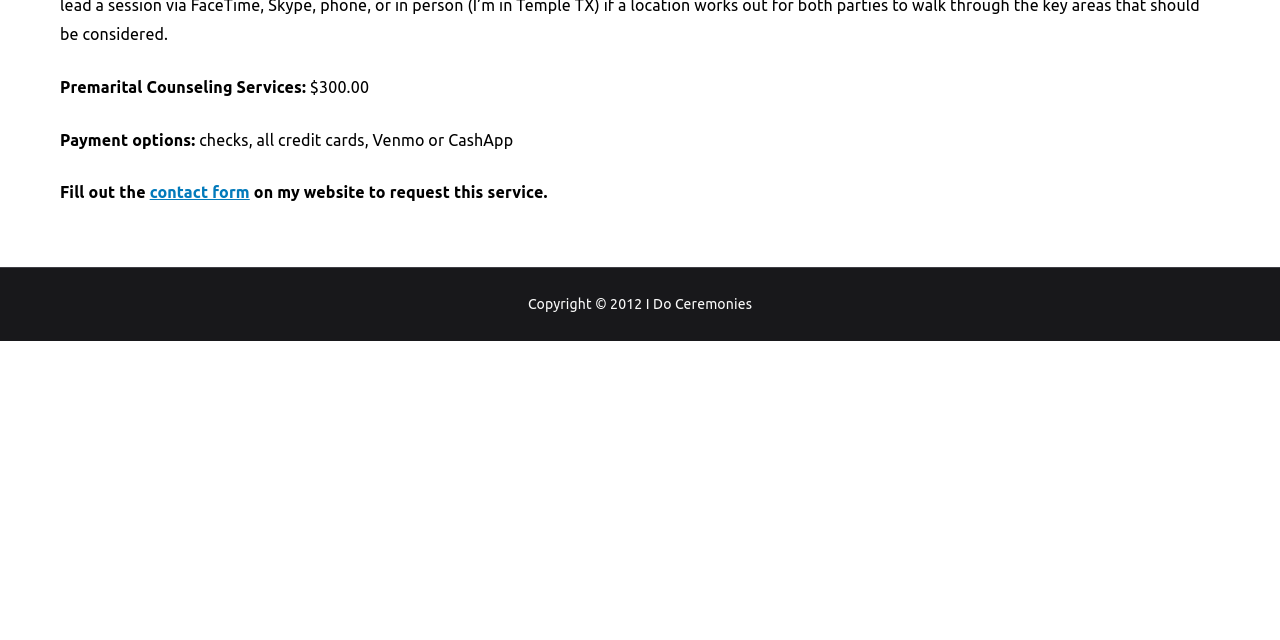Extract the bounding box coordinates for the described element: "I Do Ceremonies". The coordinates should be represented as four float numbers between 0 and 1: [left, top, right, bottom].

[0.504, 0.463, 0.588, 0.488]